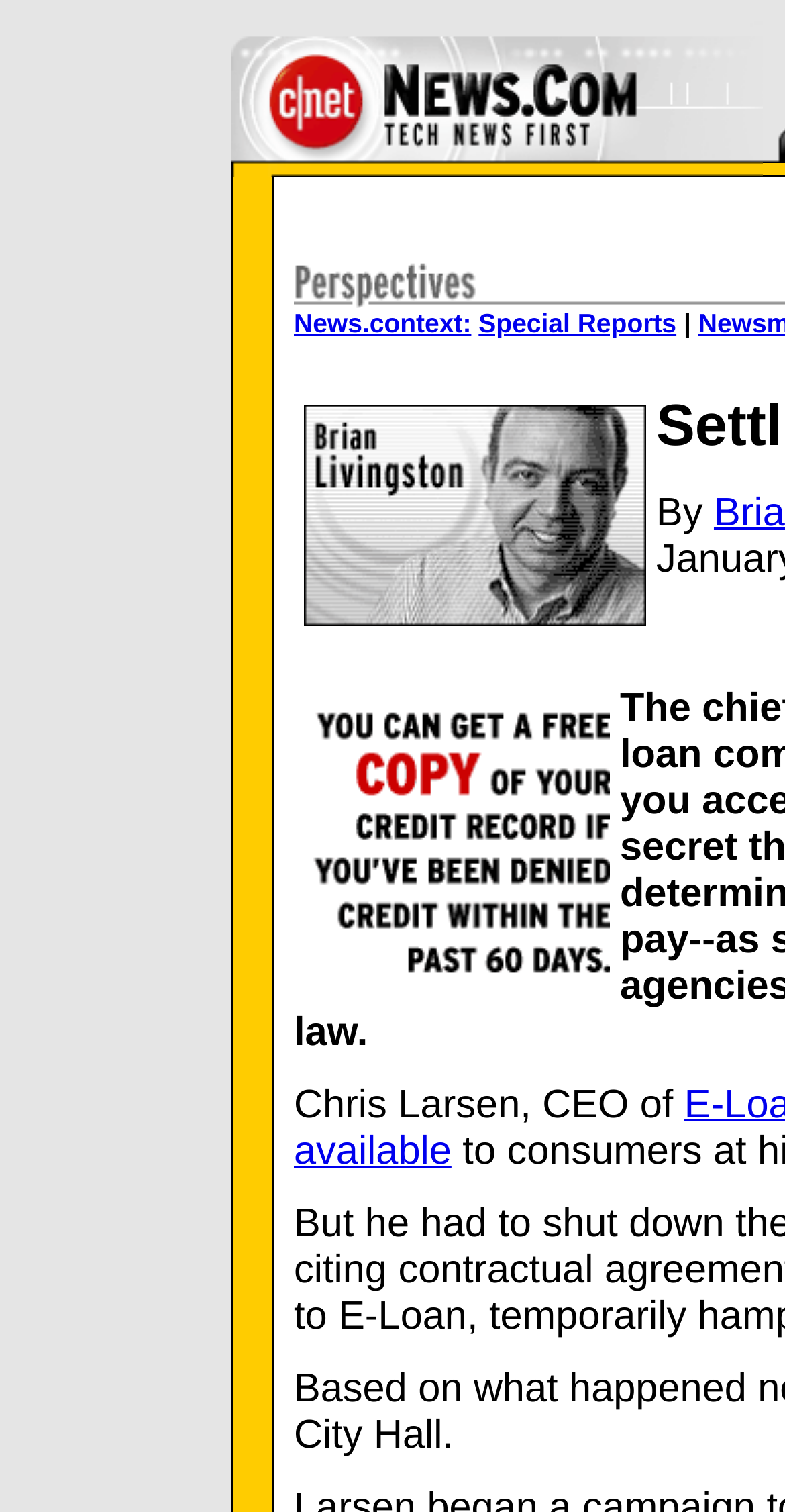Provide a single word or phrase answer to the question: 
What is the relationship between the text 'By' and the CEO's name?

Author